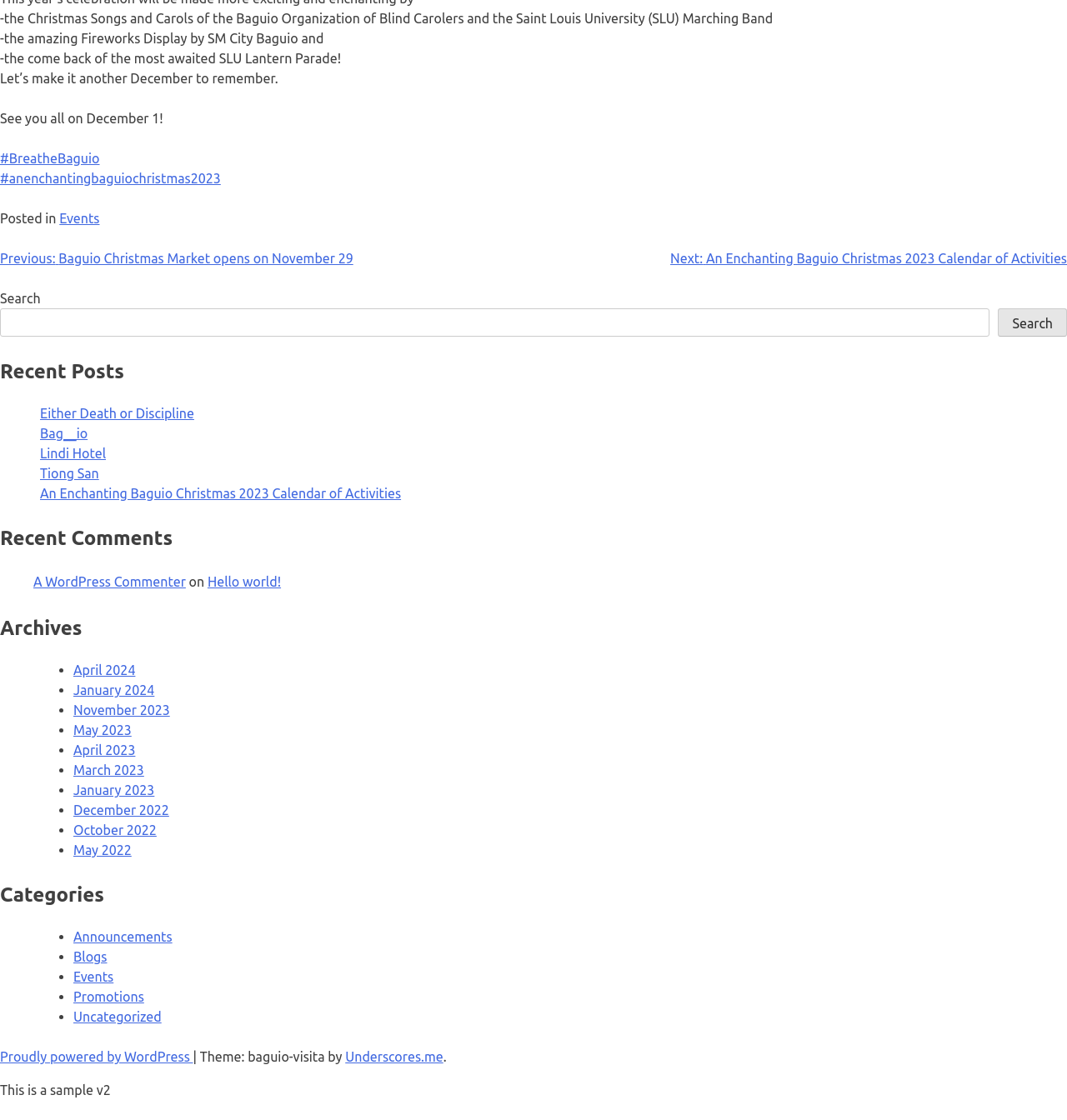From the screenshot, find the bounding box of the UI element matching this description: "November 2014". Supply the bounding box coordinates in the form [left, top, right, bottom], each a float between 0 and 1.

None